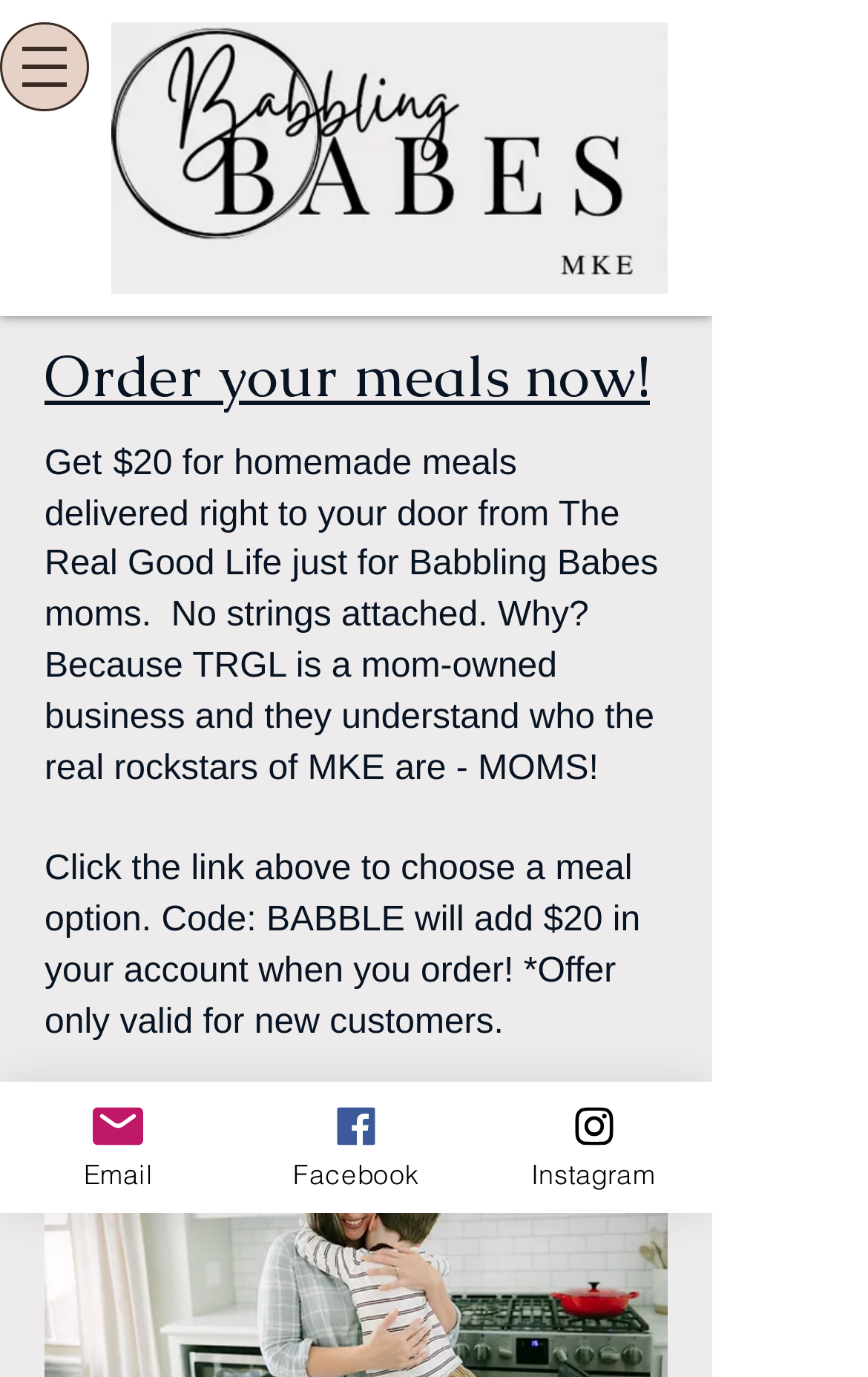For the following element description, predict the bounding box coordinates in the format (top-left x, top-left y, bottom-right x, bottom-right y). All values should be floating point numbers between 0 and 1. Description: Email

[0.0, 0.786, 0.274, 0.881]